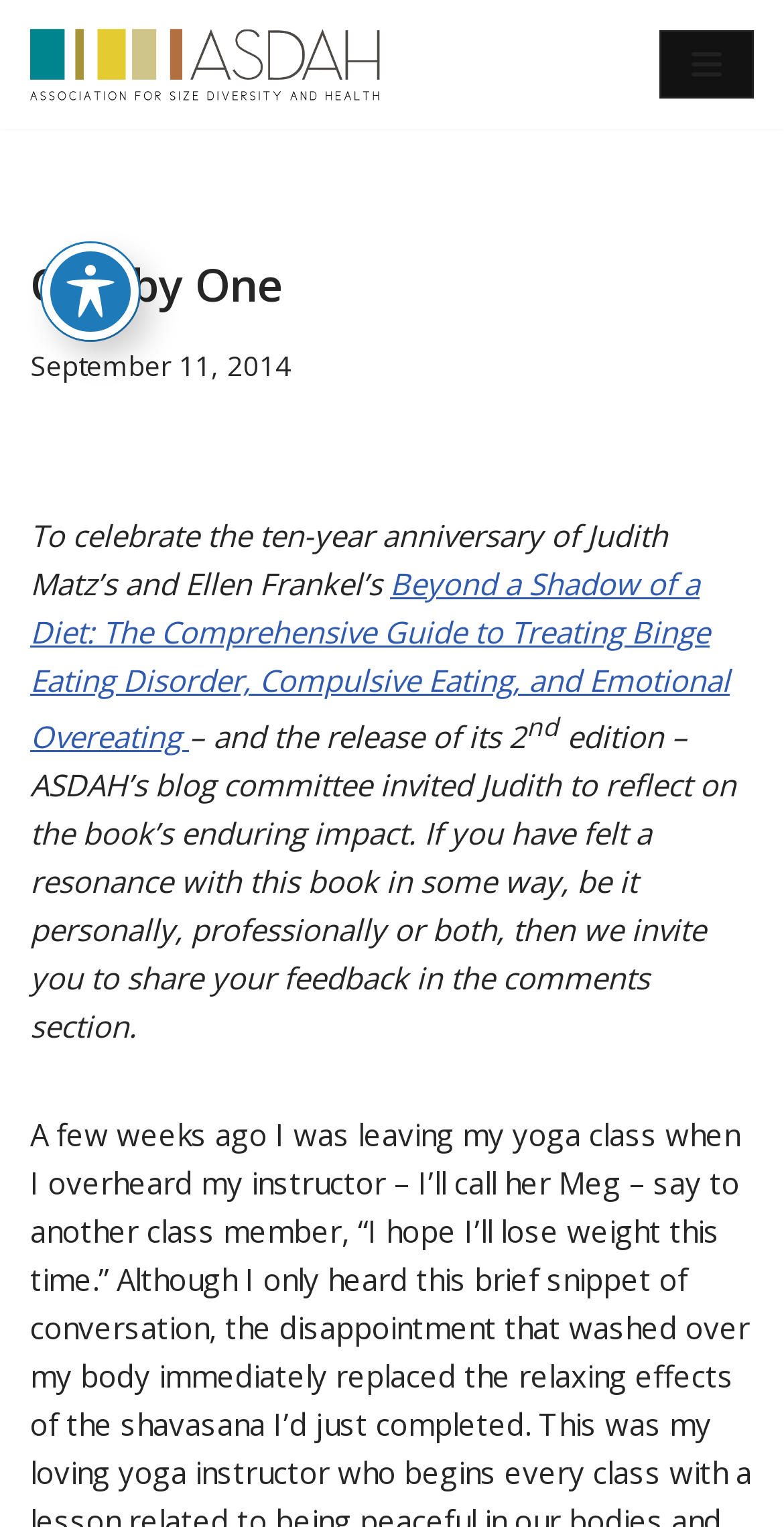Answer the question in a single word or phrase:
What is the name of the organization?

ASDAH